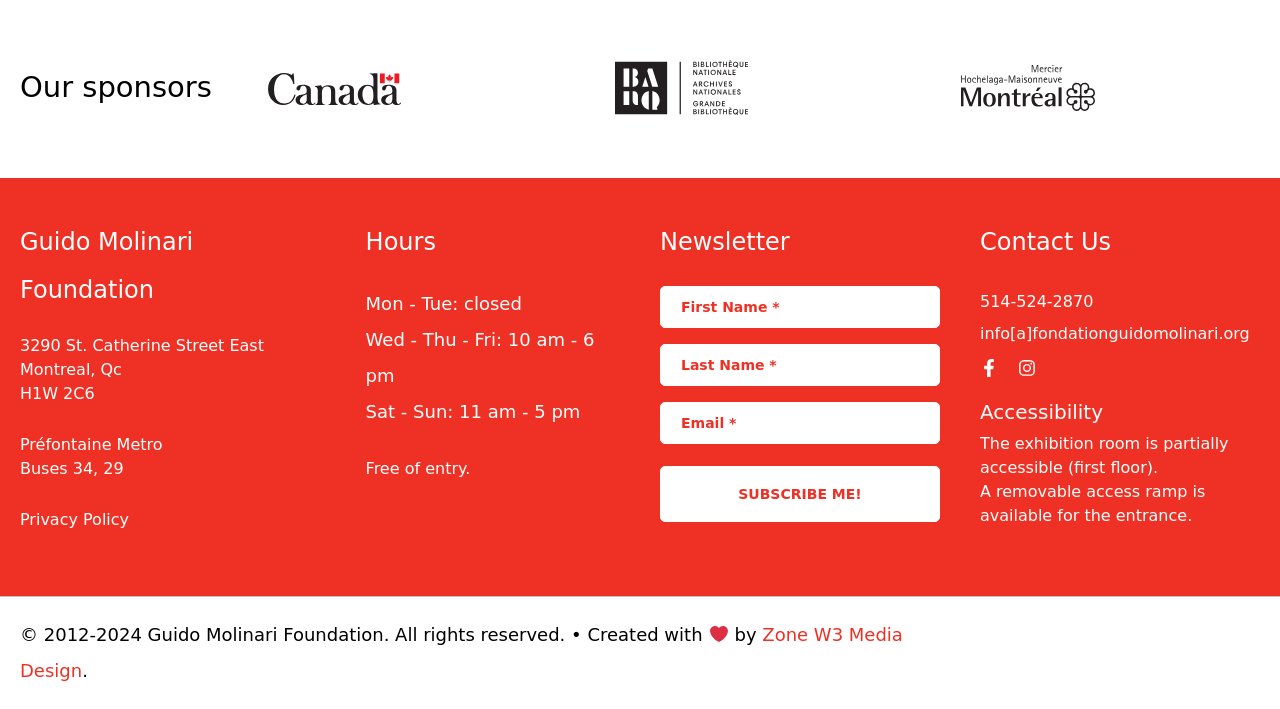Point out the bounding box coordinates of the section to click in order to follow this instruction: "Enter your email address".

[0.516, 0.567, 0.734, 0.626]